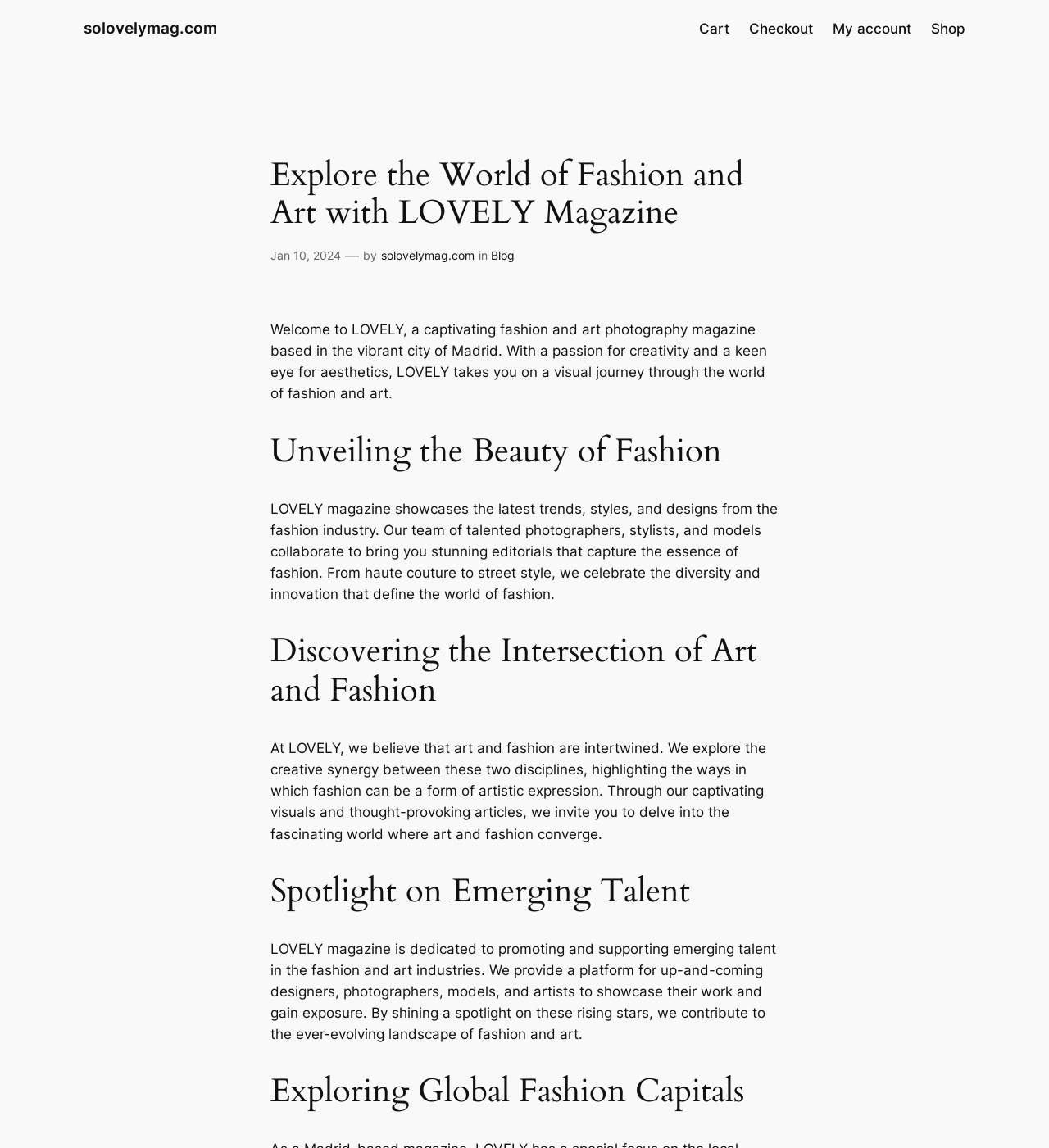Could you locate the bounding box coordinates for the section that should be clicked to accomplish this task: "Go to cart".

[0.666, 0.016, 0.695, 0.034]